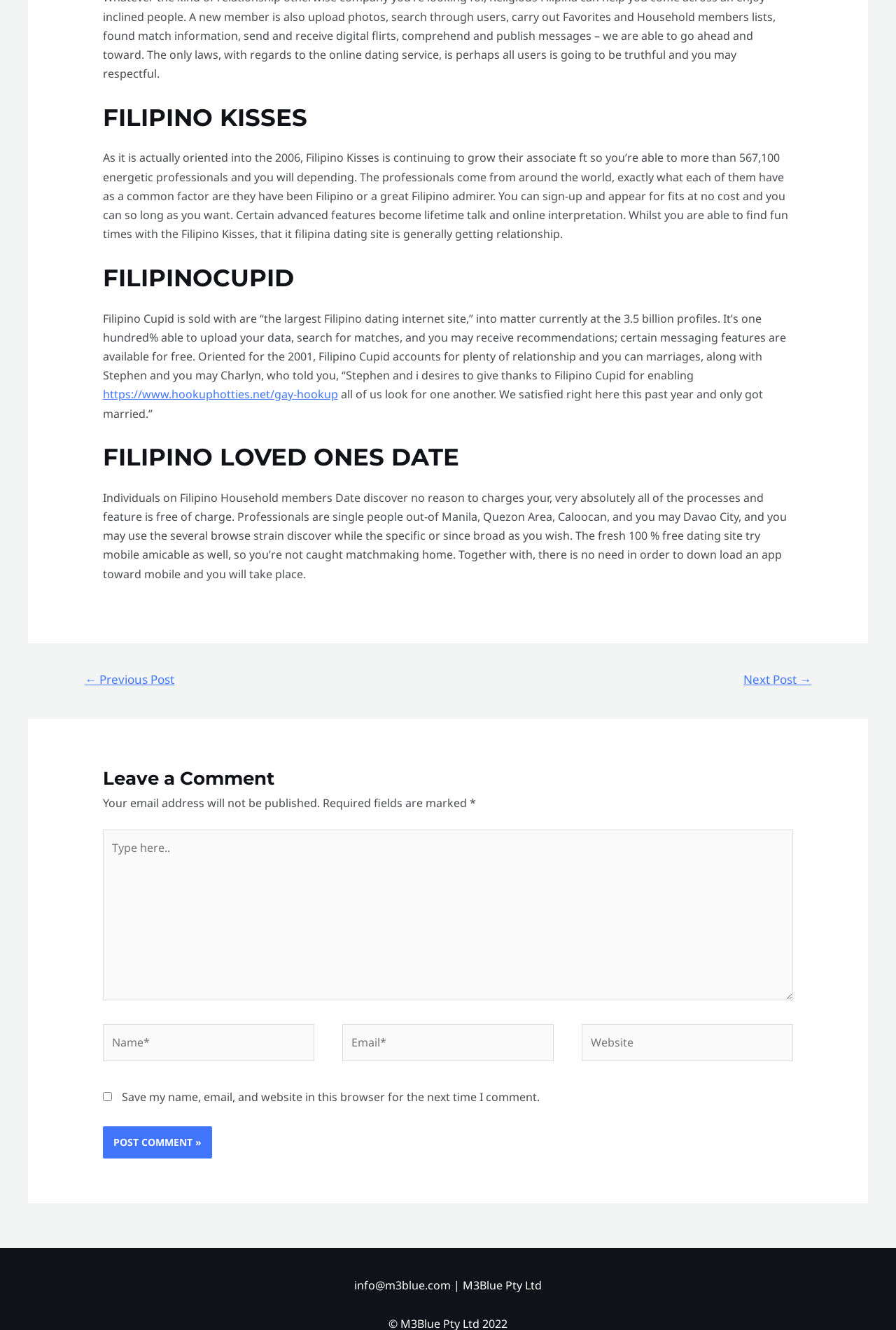What is the name of the company mentioned in the footer?
Answer the question with a detailed explanation, including all necessary information.

The company mentioned in the footer is 'M3Blue Pty Ltd' which is stated in the StaticText 'info@m3blue.com | M3Blue Pty Ltd' with bounding box coordinates [0.395, 0.961, 0.605, 0.972].